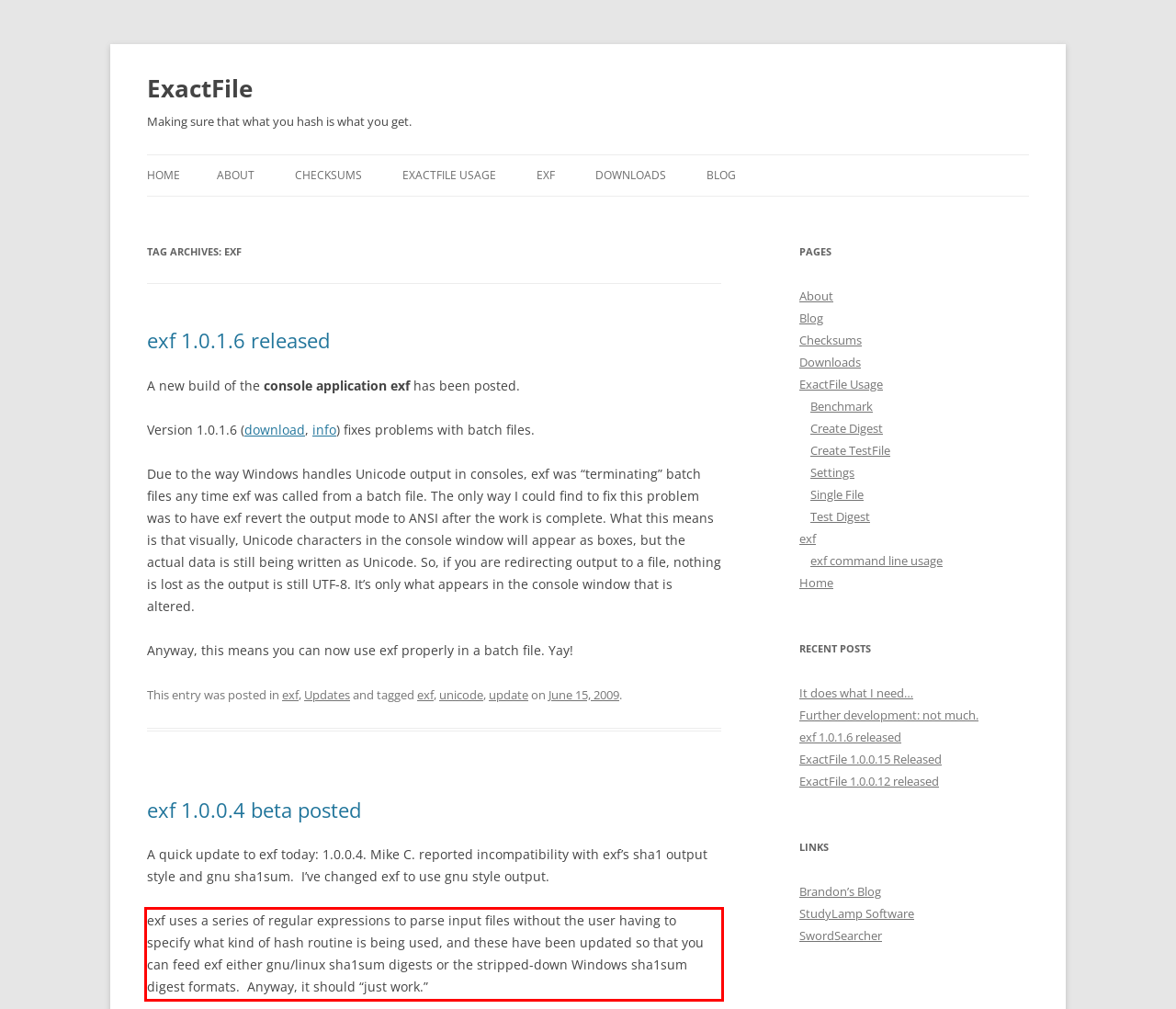Analyze the screenshot of a webpage where a red rectangle is bounding a UI element. Extract and generate the text content within this red bounding box.

exf uses a series of regular expressions to parse input files without the user having to specify what kind of hash routine is being used, and these have been updated so that you can feed exf either gnu/linux sha1sum digests or the stripped-down Windows sha1sum digest formats. Anyway, it should “just work.”